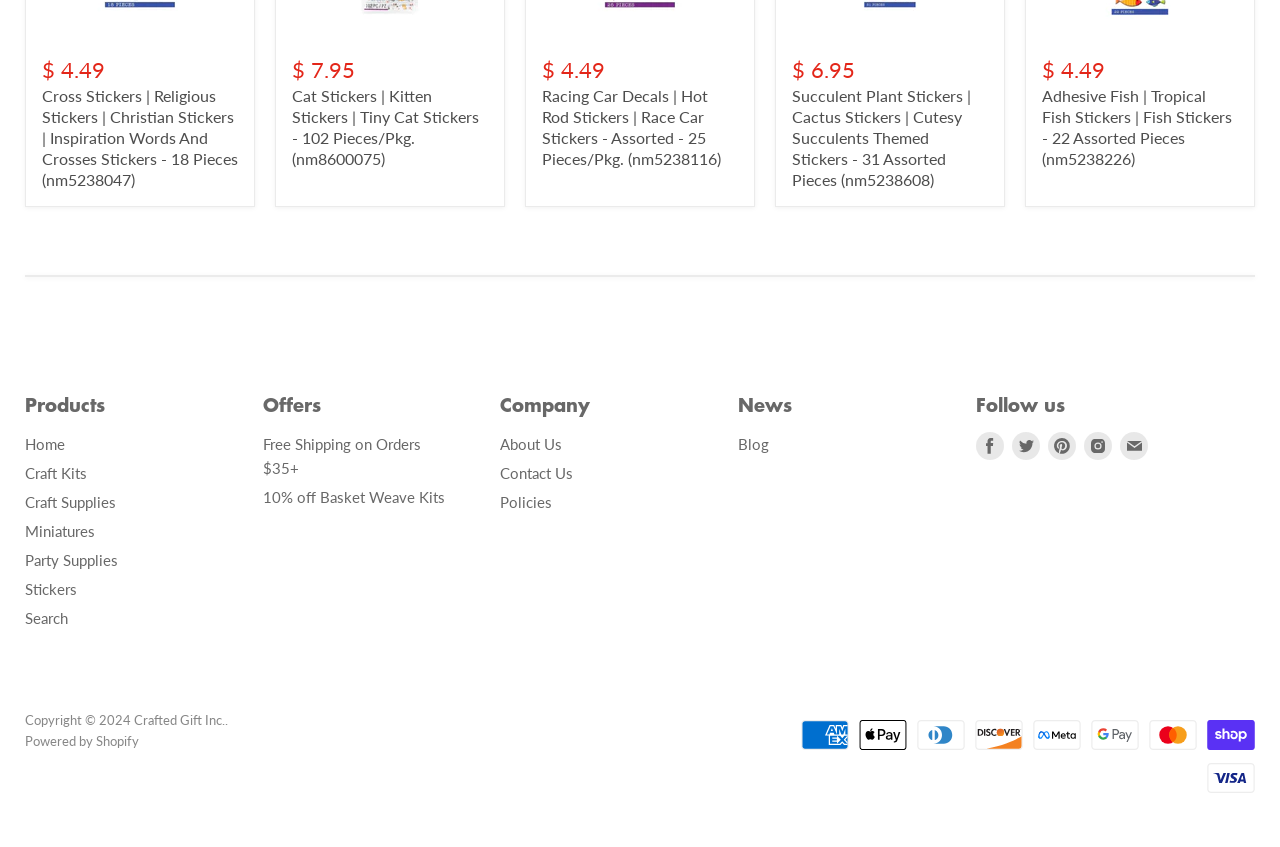Show the bounding box coordinates of the region that should be clicked to follow the instruction: "Click on 'Franchising / Licensing'."

None